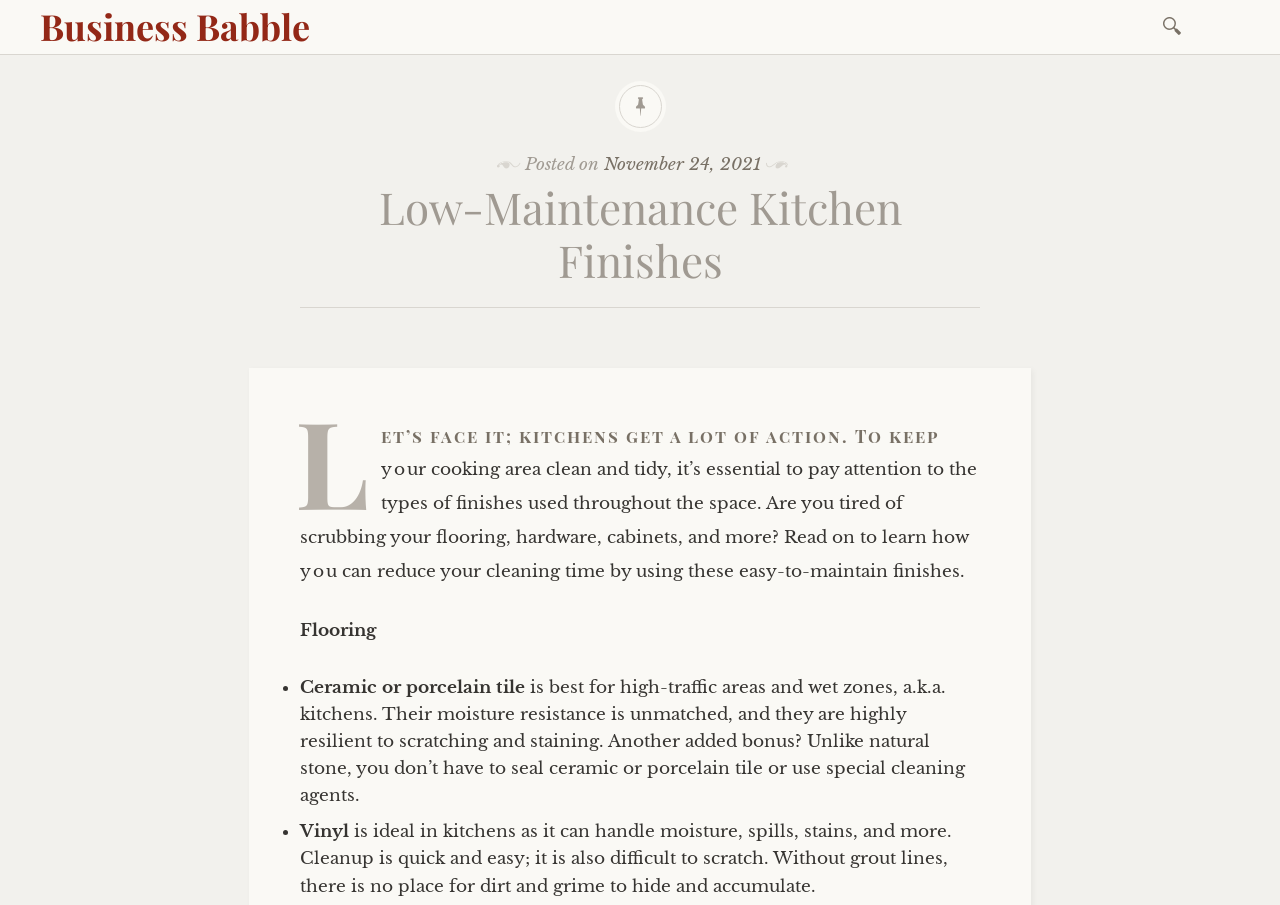What is the main topic of this article?
Use the image to answer the question with a single word or phrase.

Kitchen finishes